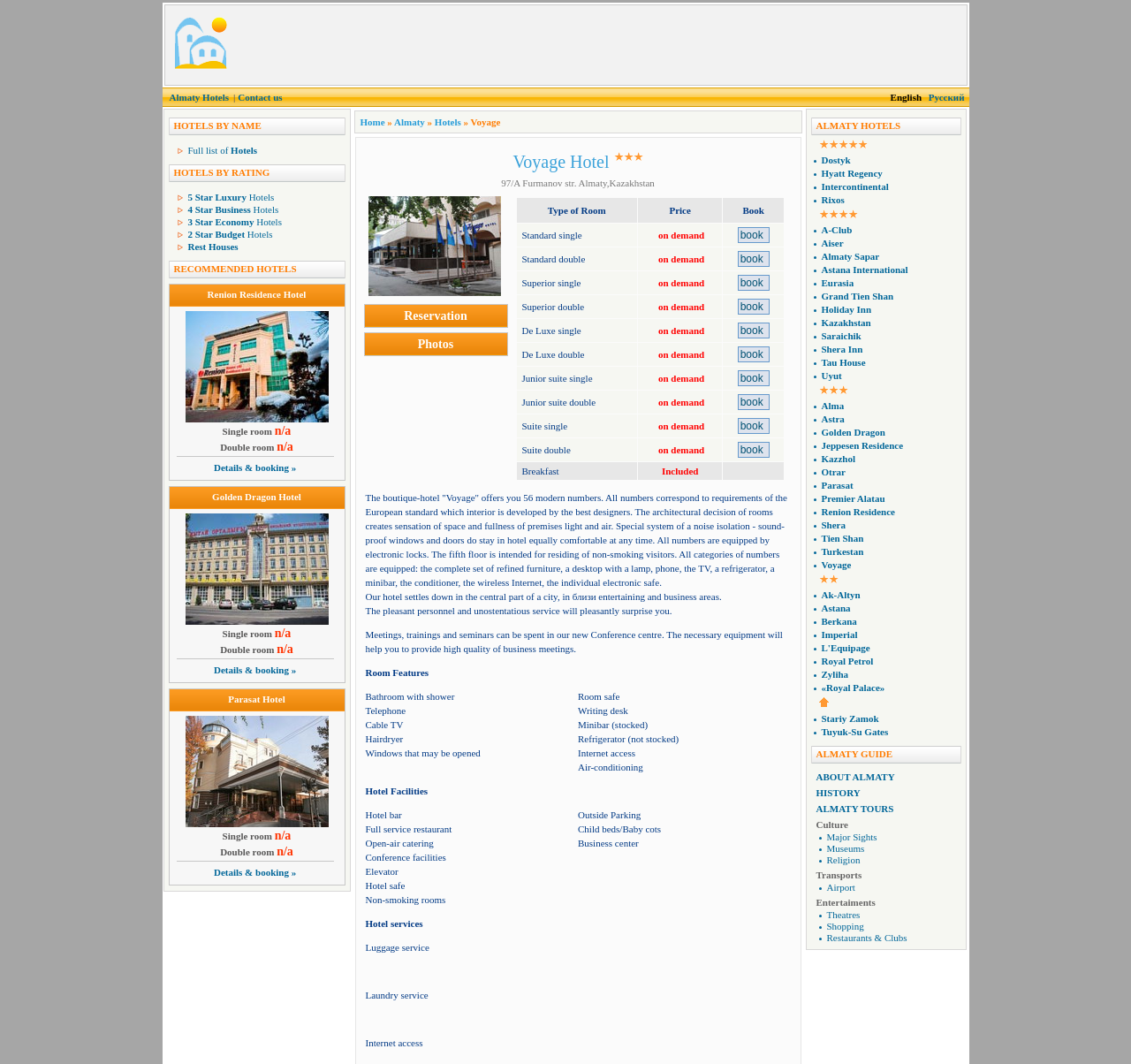Locate the bounding box of the UI element described by: "alt="Parasat Hotel, Almaty"" in the given webpage screenshot.

[0.164, 0.769, 0.29, 0.779]